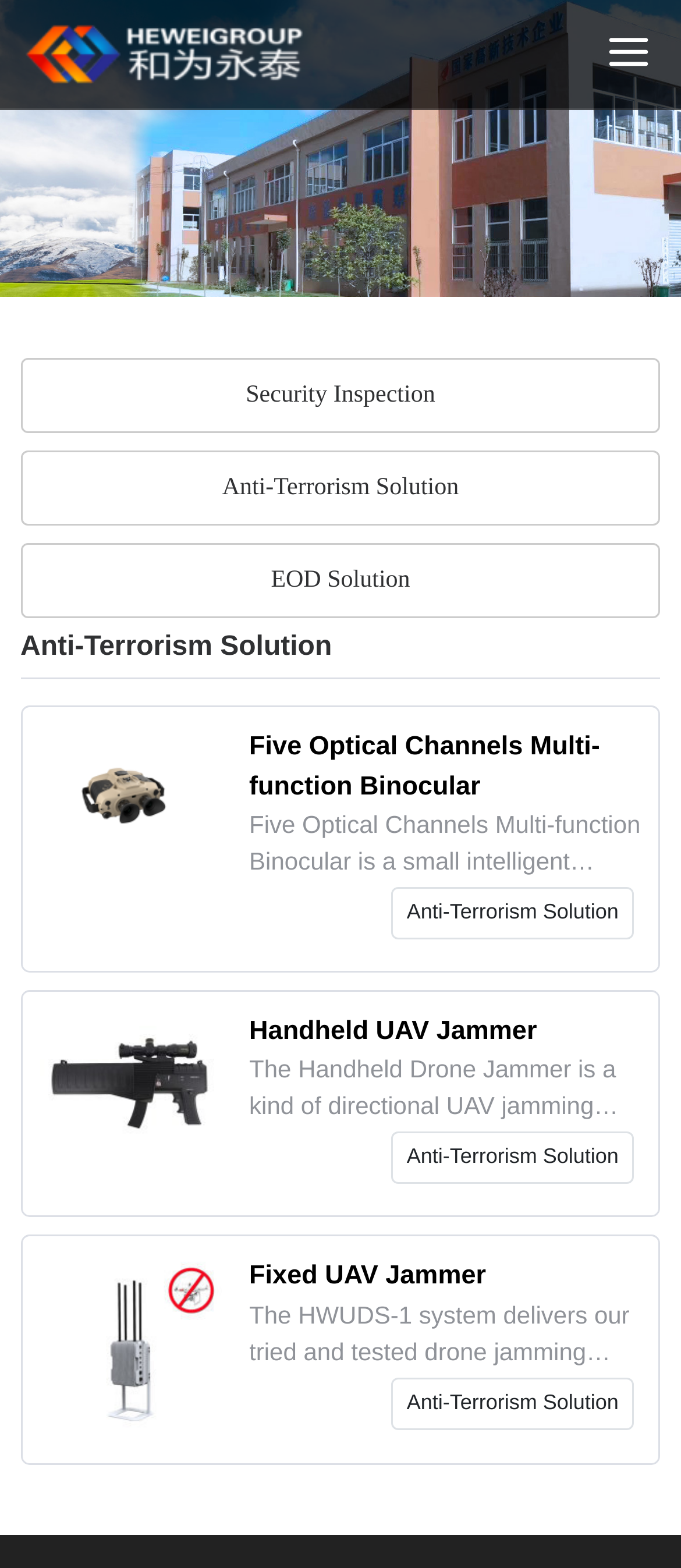Please identify the coordinates of the bounding box for the clickable region that will accomplish this instruction: "check the Handheld UAV Jammer product".

[0.058, 0.679, 0.34, 0.697]